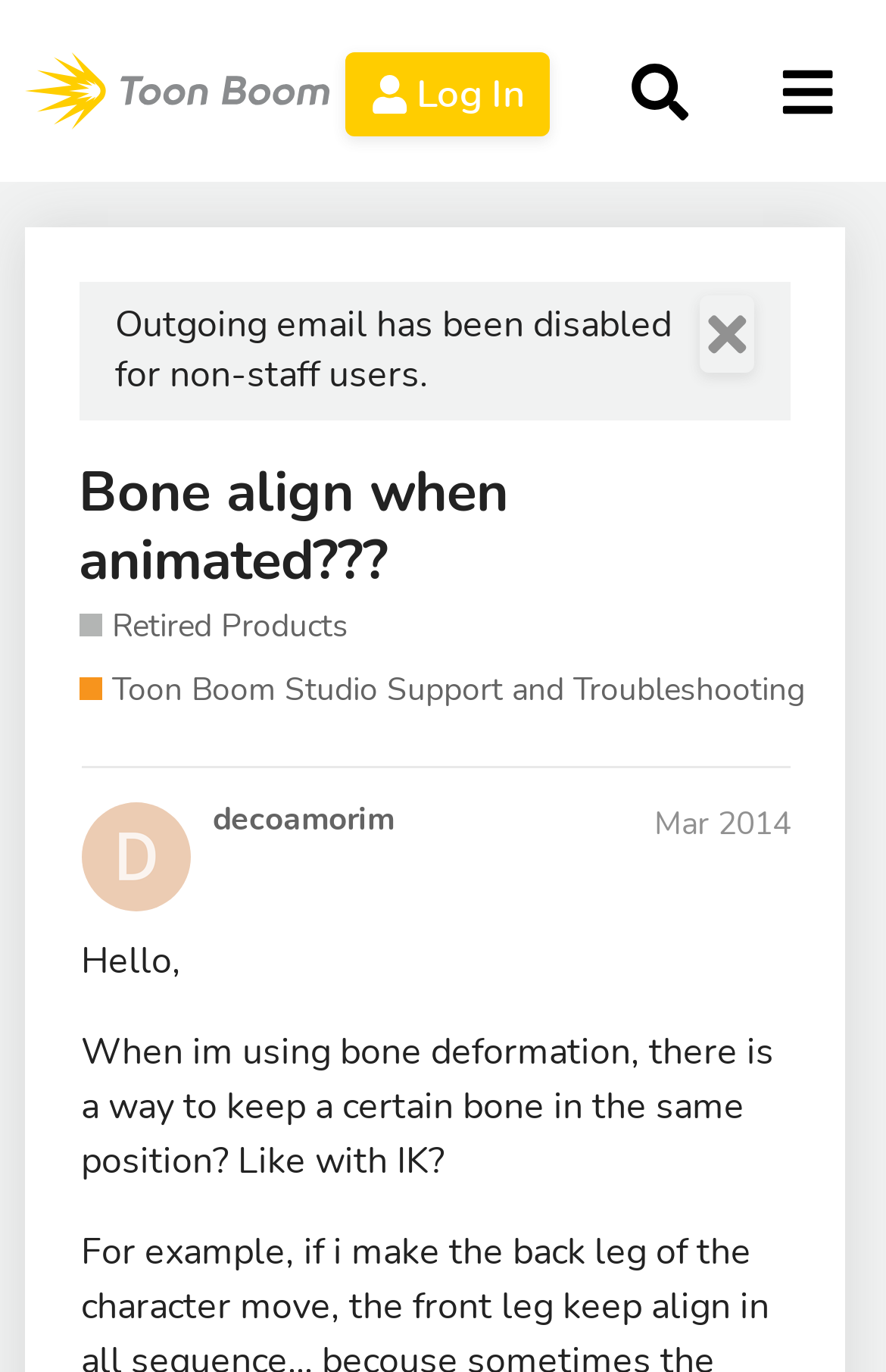Generate an in-depth caption that captures all aspects of the webpage.

This webpage appears to be a forum or discussion page within the Toon Boom Community. At the top, there is a header section that spans the entire width of the page, containing a logo image of Toon Boom Community on the left, a "Log In" button, a "Search" button, and a "menu" button on the right. 

Below the header, there is a notification message that takes up about two-thirds of the page width, stating that "Outgoing email has been disabled for non-staff users." Next to this message, there is a small button with an image.

The main content of the page is a discussion thread, with the title "Bone align when animated???" displayed prominently in a large font size. Below the title, there are three links: "Bone align when animated???", "Retired Products", and "Toon Boom Studio Support and Troubleshooting". 

The discussion thread itself is initiated by a user named "decoamorim" in March 2014. The user's post is a question, asking if there is a way to keep a certain bone in the same position when using bone deformation, similar to IK. The post is displayed in a smaller font size than the title, and it takes up about three-quarters of the page width.